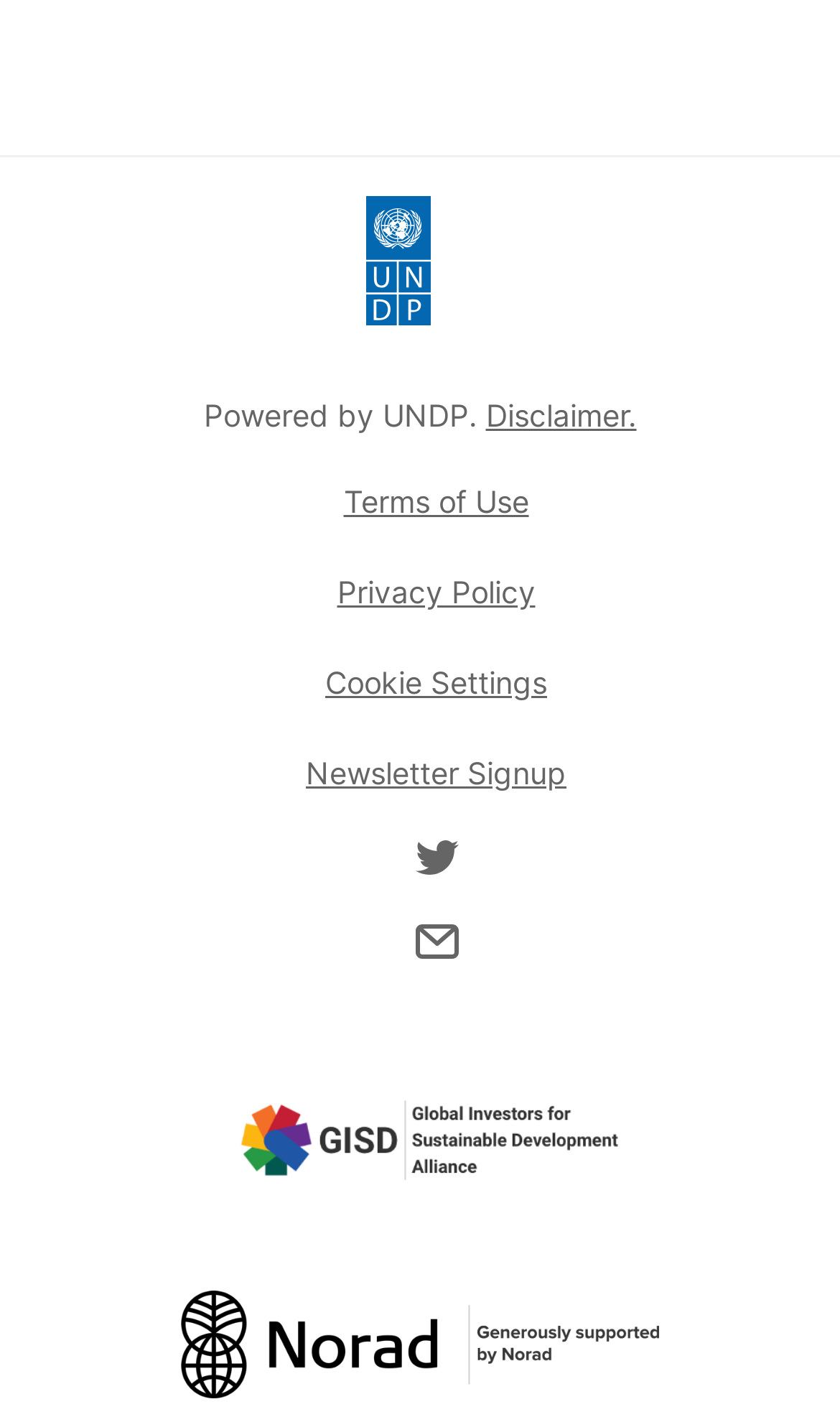How many links are in the footer menu?
Refer to the screenshot and answer in one word or phrase.

5